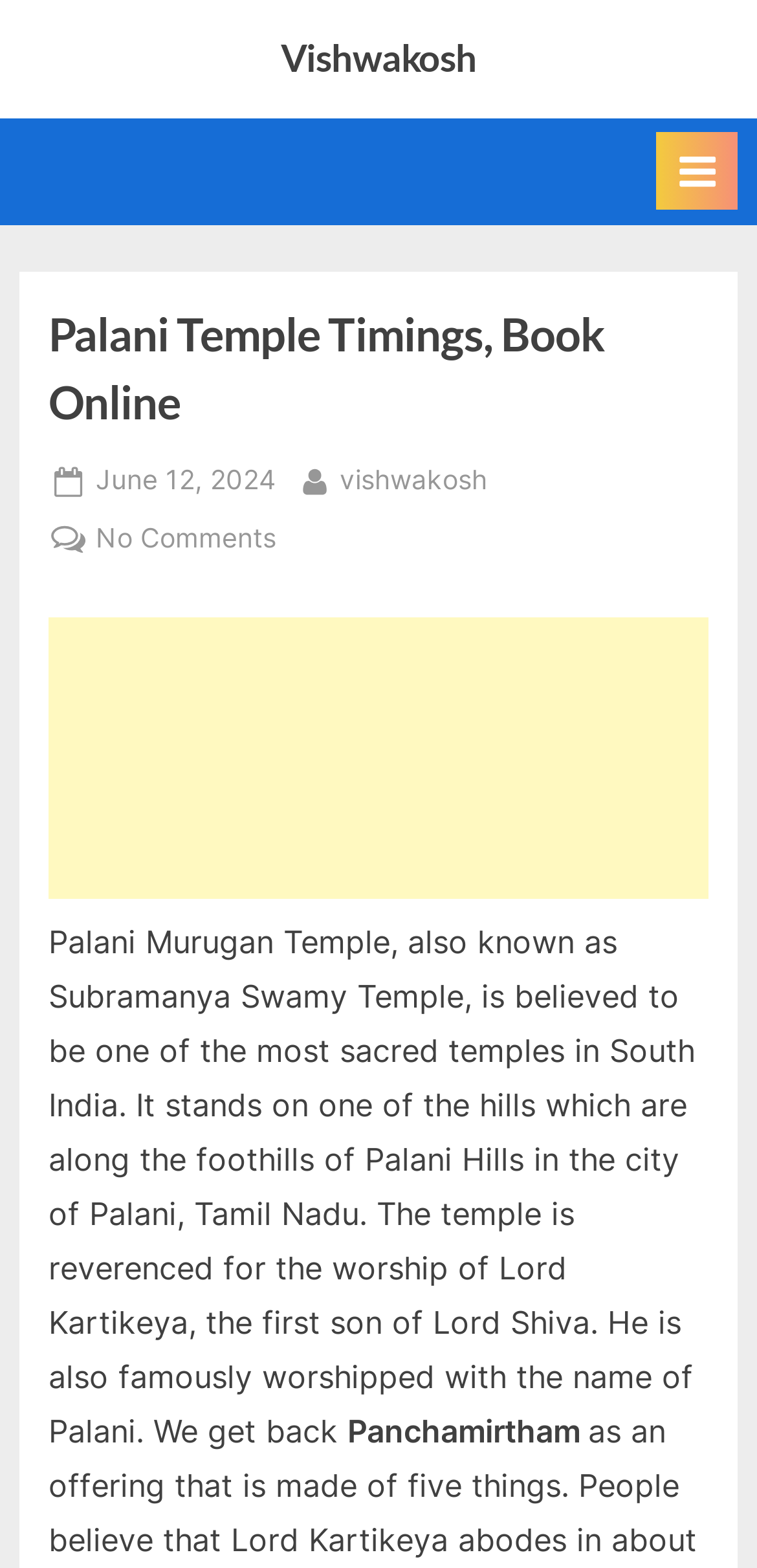Provide the bounding box coordinates of the HTML element described by the text: "aria-label="Advertisement" name="aswift_1" title="Advertisement"". The coordinates should be in the format [left, top, right, bottom] with values between 0 and 1.

[0.064, 0.393, 0.936, 0.573]